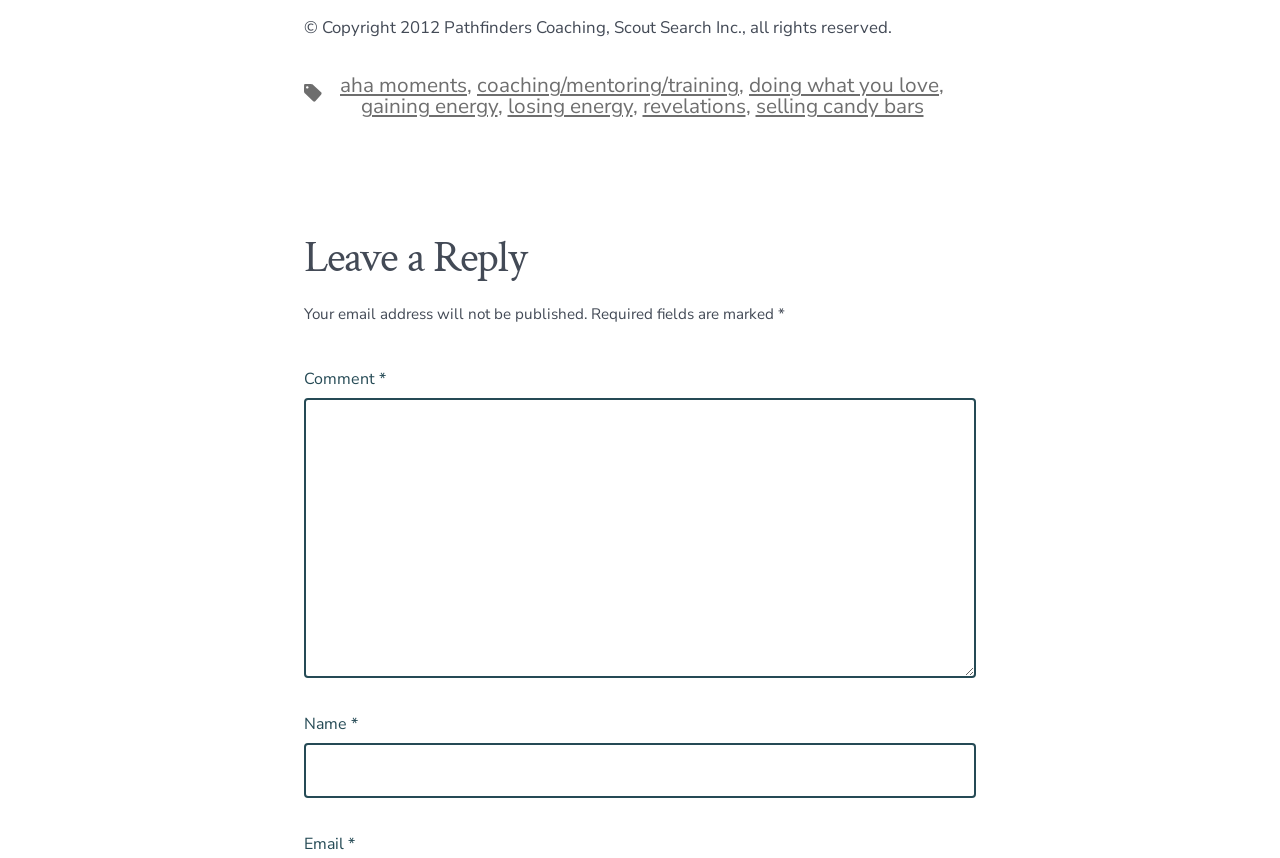Locate the bounding box coordinates of the clickable area to execute the instruction: "Enter your email". Provide the coordinates as four float numbers between 0 and 1, represented as [left, top, right, bottom].

[0.238, 0.97, 0.272, 0.996]